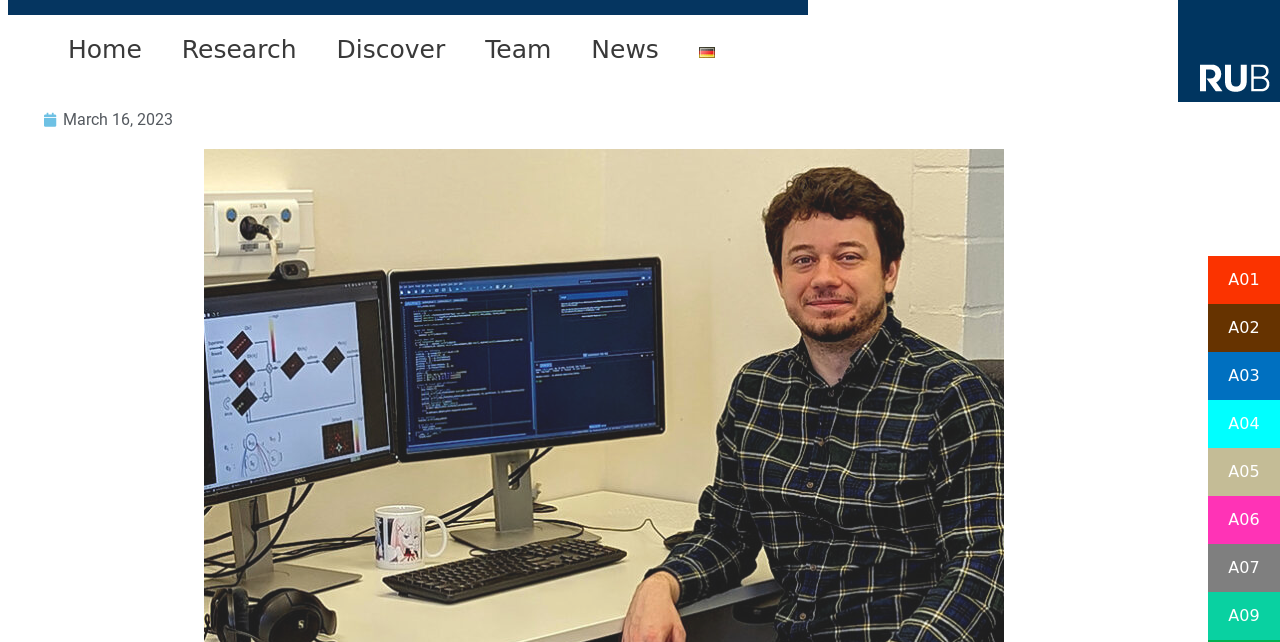How many links are there in the right sidebar?
Please describe in detail the information shown in the image to answer the question.

I counted the number of link elements in the right sidebar by examining their bounding box coordinates. The links 'A01' to 'A09' are located at the right side of the webpage with y-coordinates ranging from 0.399 to 0.997. There are 8 links in total.